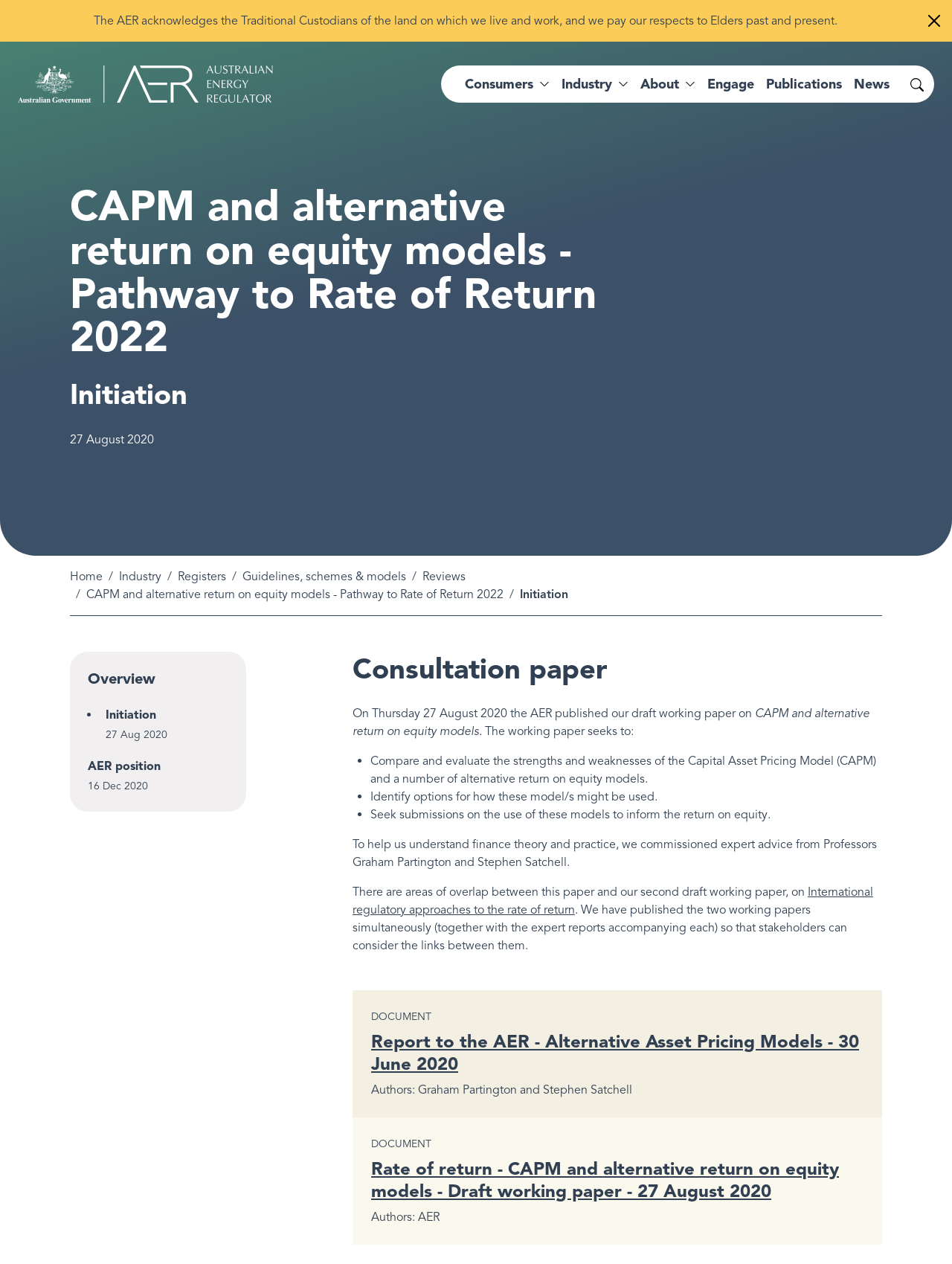Highlight the bounding box coordinates of the region I should click on to meet the following instruction: "View the 'Initiation' page".

[0.111, 0.558, 0.24, 0.573]